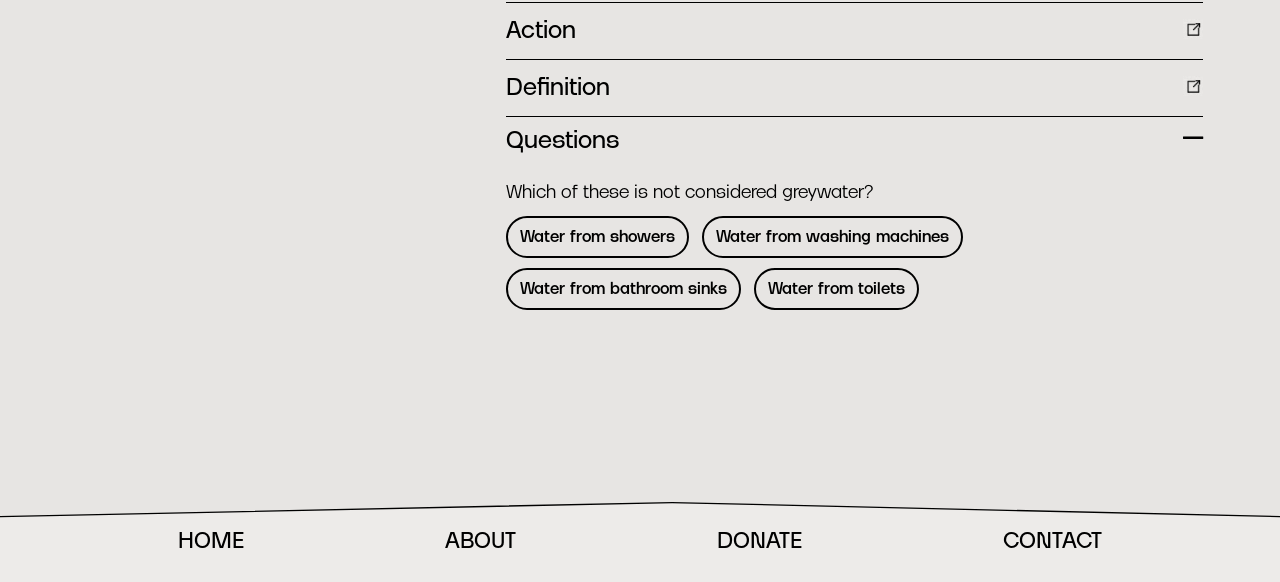Please analyze the image and provide a thorough answer to the question:
What is the position of the 'ABOUT' link in the navigation menu?

The navigation menu at the bottom of the page has the links in the following order: 'HOME', 'ABOUT', 'DONATE', and 'CONTACT'. Therefore, the 'ABOUT' link is in the second position.